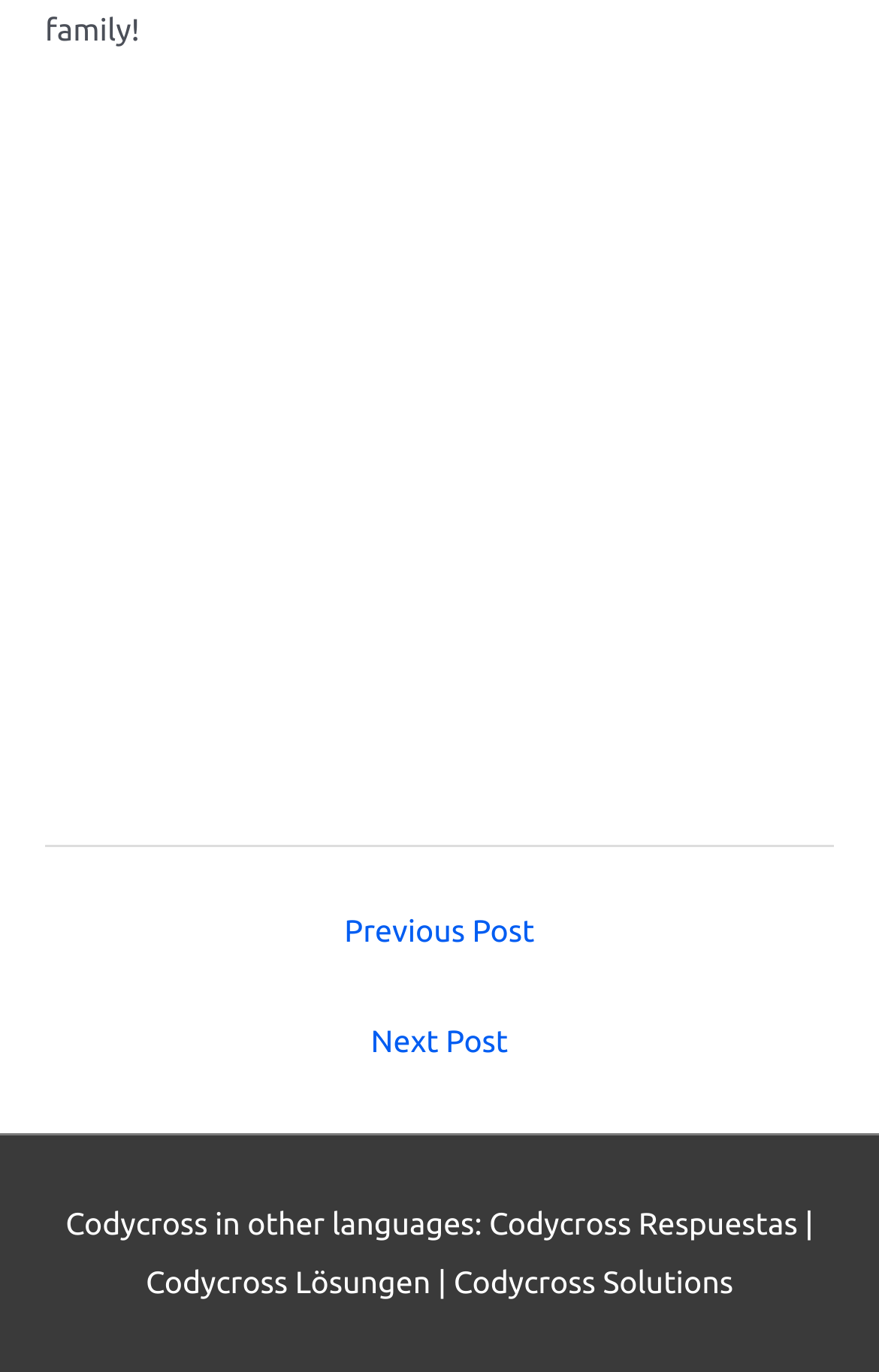What is the relationship between the links 'Codycross Respuestas' and 'Codycross Lösungen'?
Provide a thorough and detailed answer to the question.

The links 'Codycross Respuestas' and 'Codycross Lösungen' are language alternatives for the same content, with 'Codycross Respuestas' being in Spanish and 'Codycross Lösungen' being in German, as indicated by their similar naming conventions and proximity on the webpage.